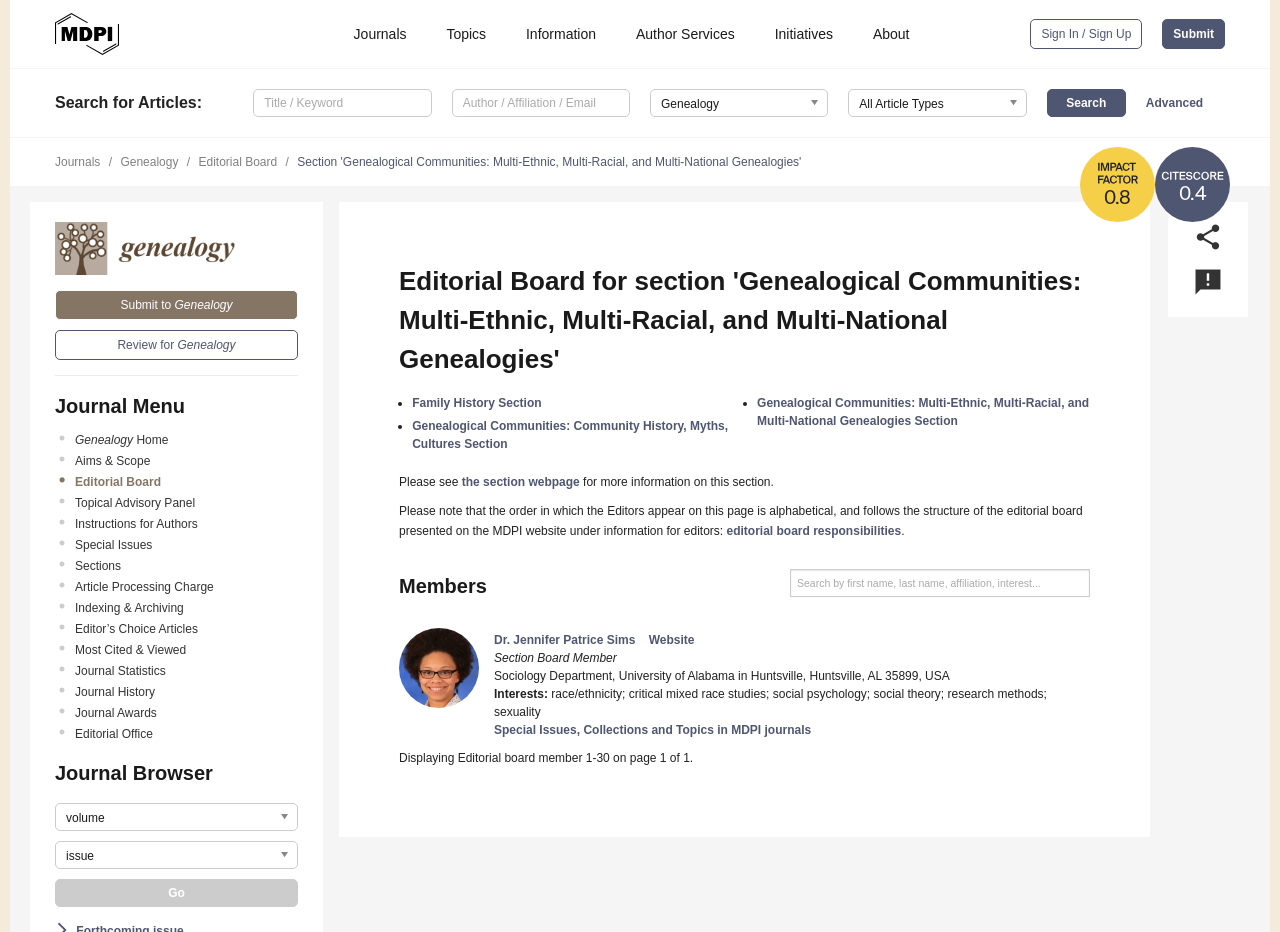Determine the bounding box coordinates of the clickable element to complete this instruction: "Sign in or sign up". Provide the coordinates in the format of four float numbers between 0 and 1, [left, top, right, bottom].

[0.805, 0.02, 0.893, 0.053]